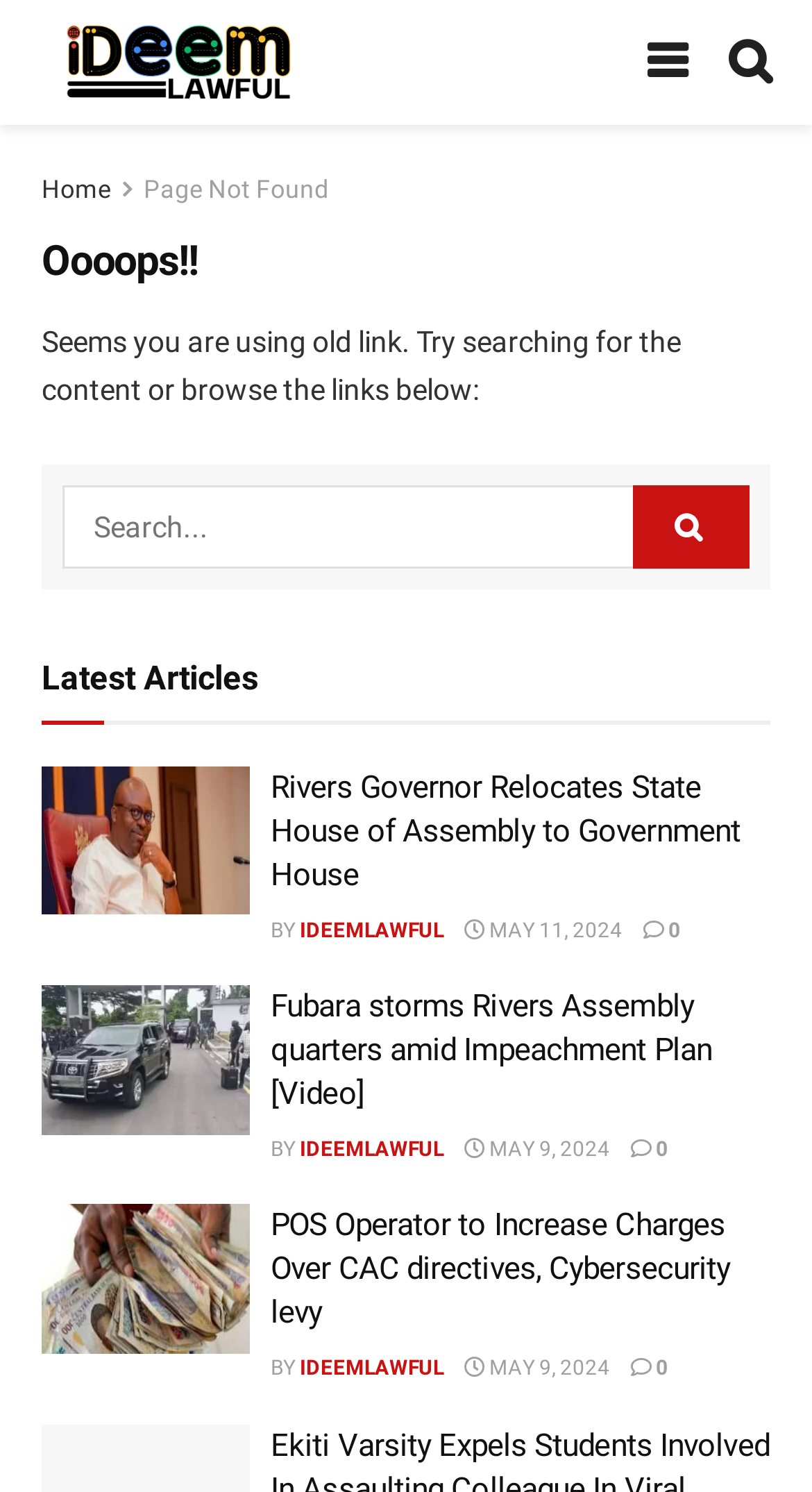Please reply to the following question with a single word or a short phrase:
What is the date of the third article?

MAY 9, 2024